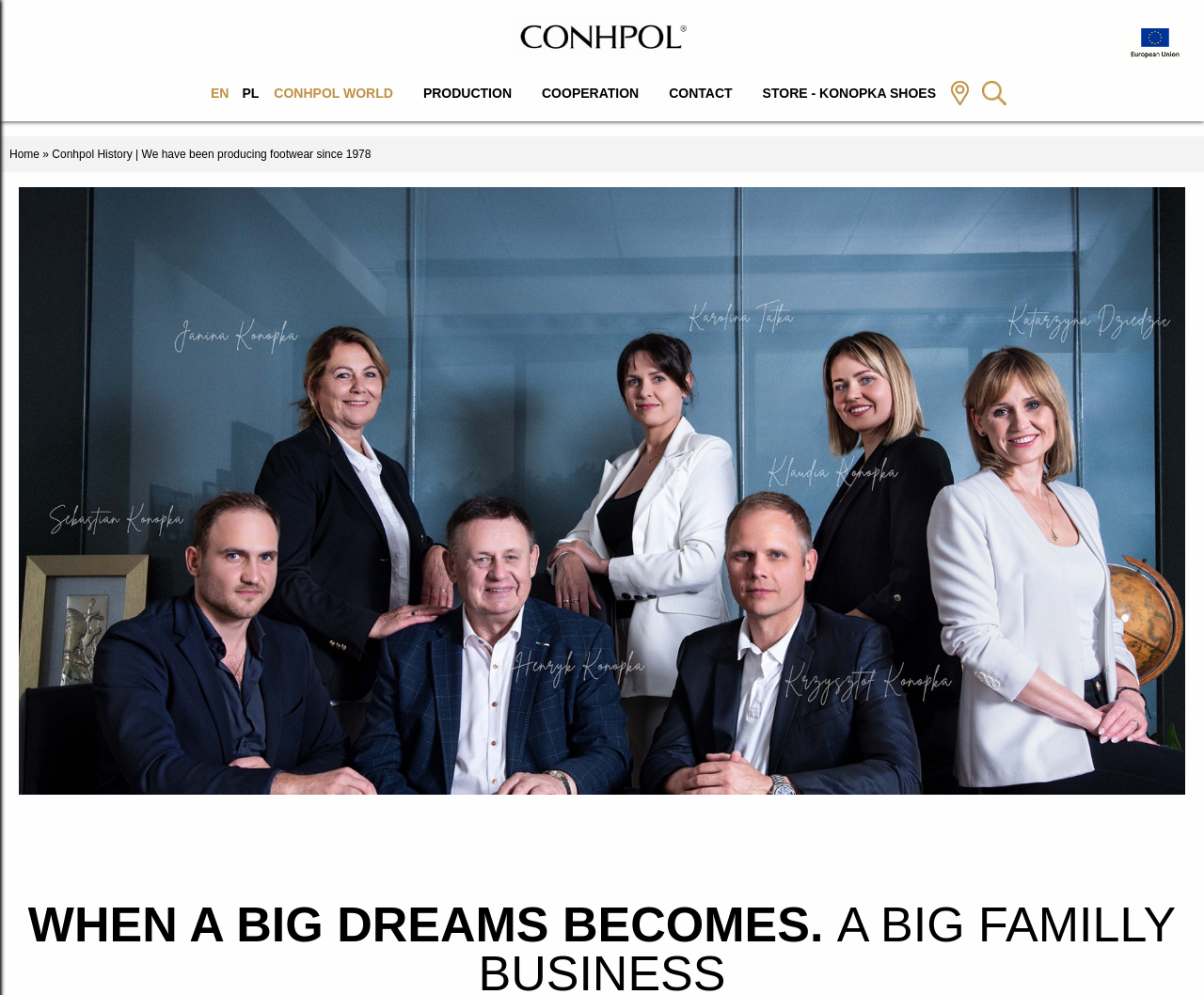Please identify and generate the text content of the webpage's main heading.

WHEN A BIG DREAMS BECOMES. A BIG FAMILLY BUSINESS